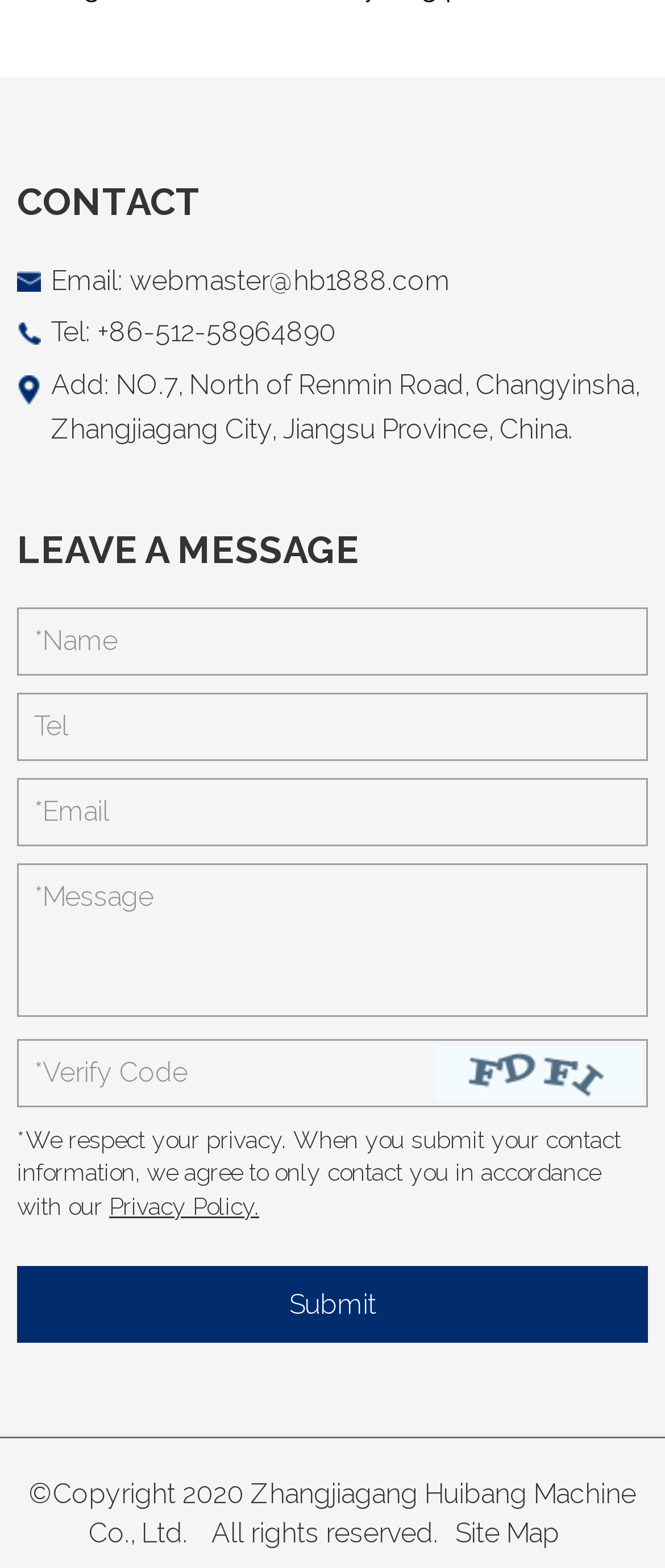What is the purpose of the 'Verify Code' field?
Can you give a detailed and elaborate answer to the question?

The 'Verify Code' field is likely used to prevent spam or automated submissions, as it is accompanied by a captcha image. The user is required to enter the code displayed in the image to verify their submission.